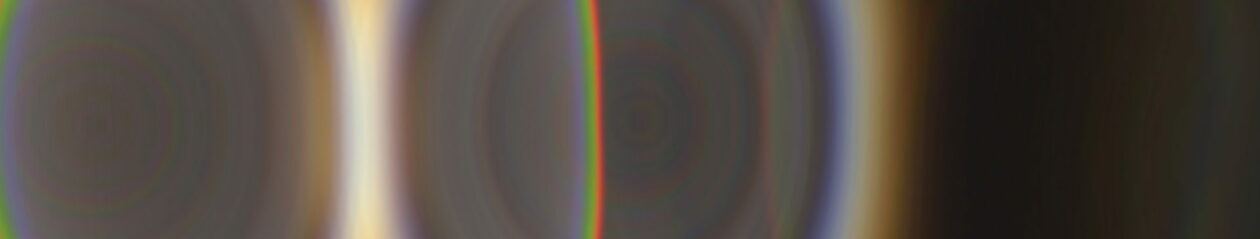Detail the scene depicted in the image with as much precision as possible.

This image showcases a mesmerizing visual display, potentially emanating from an experimental optical demonstration involving a Solartron analog computer, created around 1958. The image features intricate patterns of colorful rings and gradients, suggesting a manipulation of light, possibly through a lens or prism. This effect might represent the complex calculations or simulations performed by the analog computer, which was widely recognized for its capabilities in processing mathematical functions using electronic circuits. Such analog devices were pivotal in the development of computational technology and visual displays in scientific exploration. The computer itself, attributed to Solartron, signifies a remarkable era in the evolution of technology that blends art and science, reflecting intricate designs typical of this computing period.